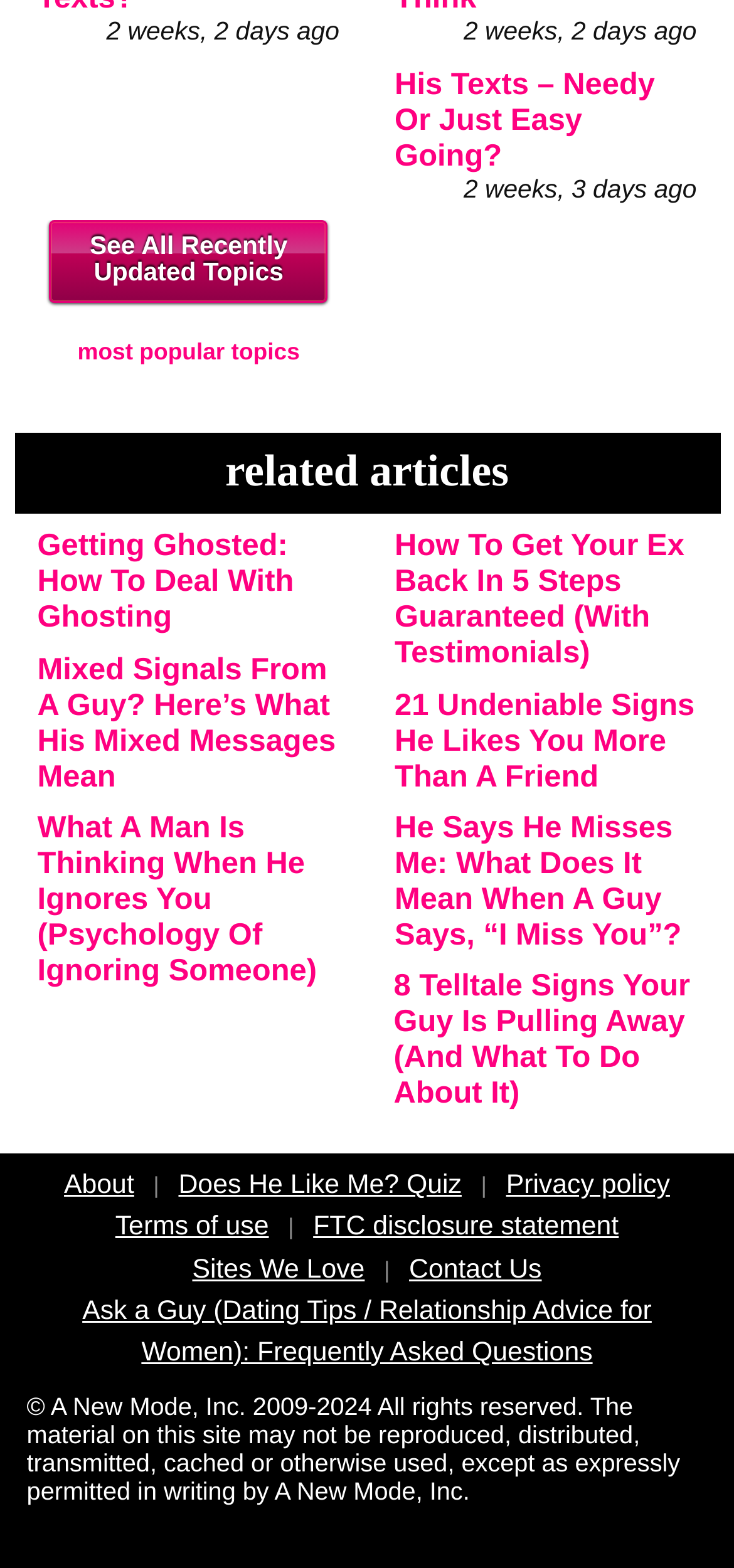Please locate the bounding box coordinates of the element that should be clicked to complete the given instruction: "Read article about getting ghosted".

[0.051, 0.338, 0.4, 0.405]